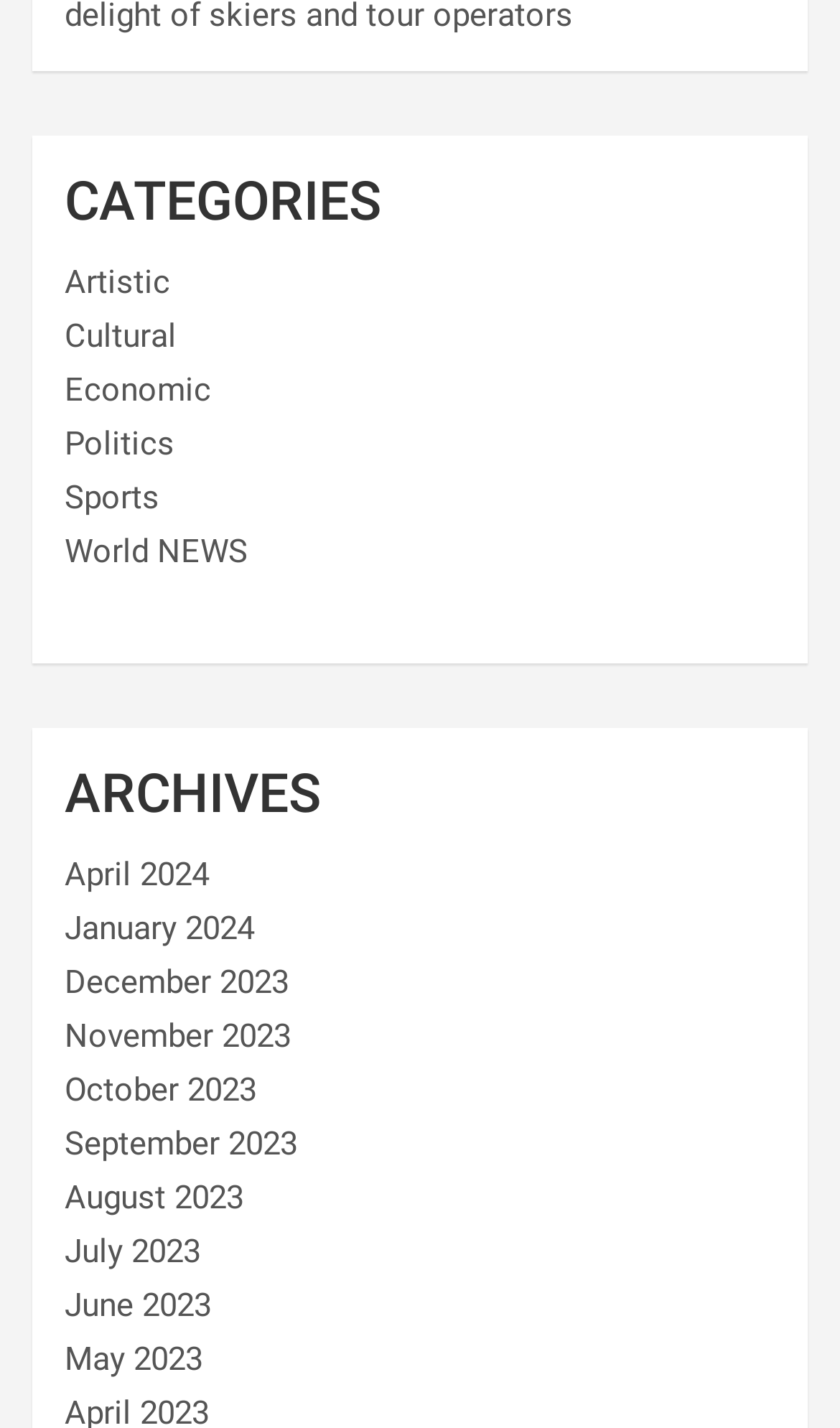How many months are available in the archives?
Please provide a single word or phrase answer based on the image.

12